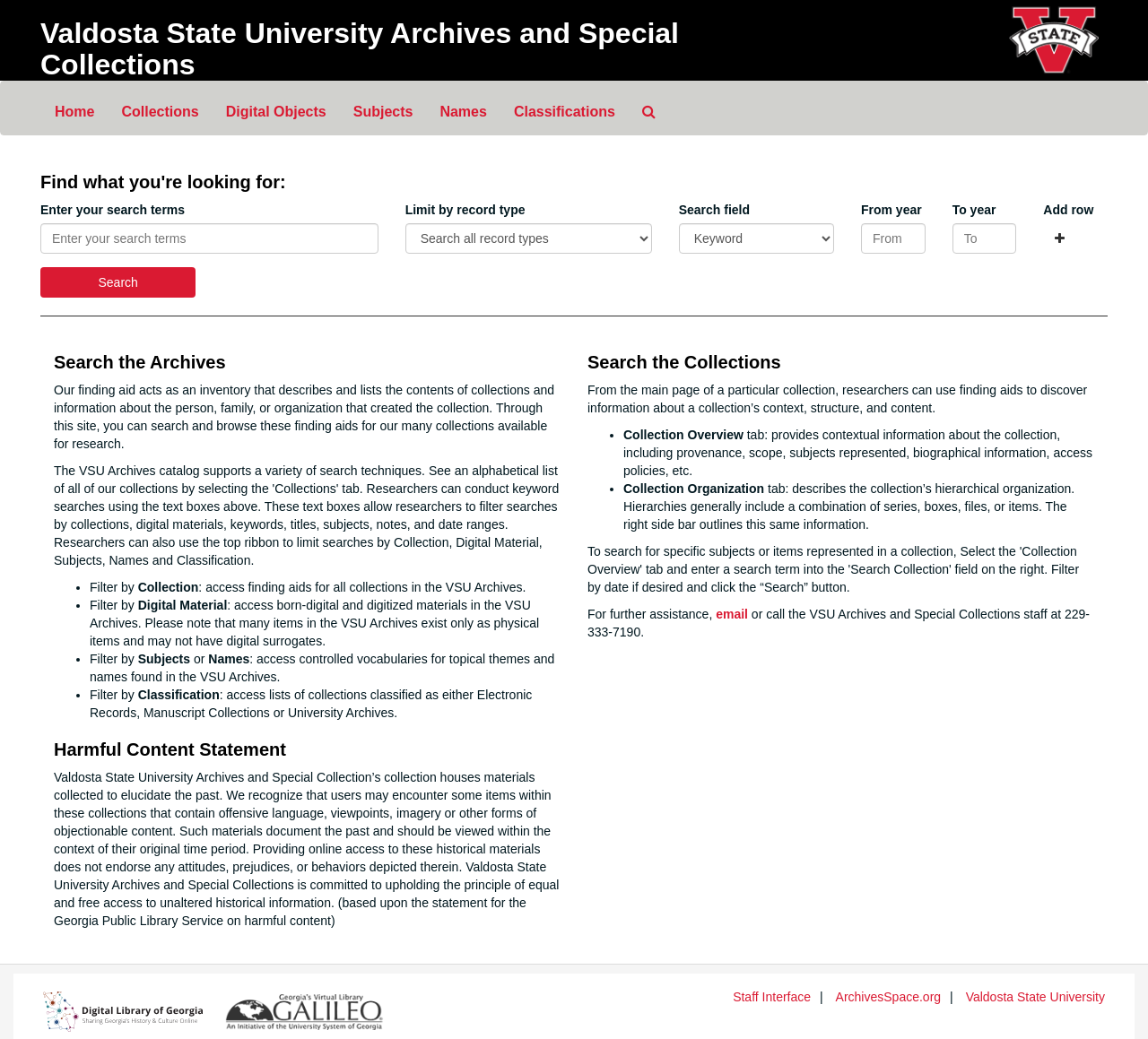What is the purpose of the finding aids?
Analyze the image and deliver a detailed answer to the question.

The text on the webpage explains that the finding aids act as an inventory that describes and lists the contents of collections and information about the person, family, or organization that created the collection.